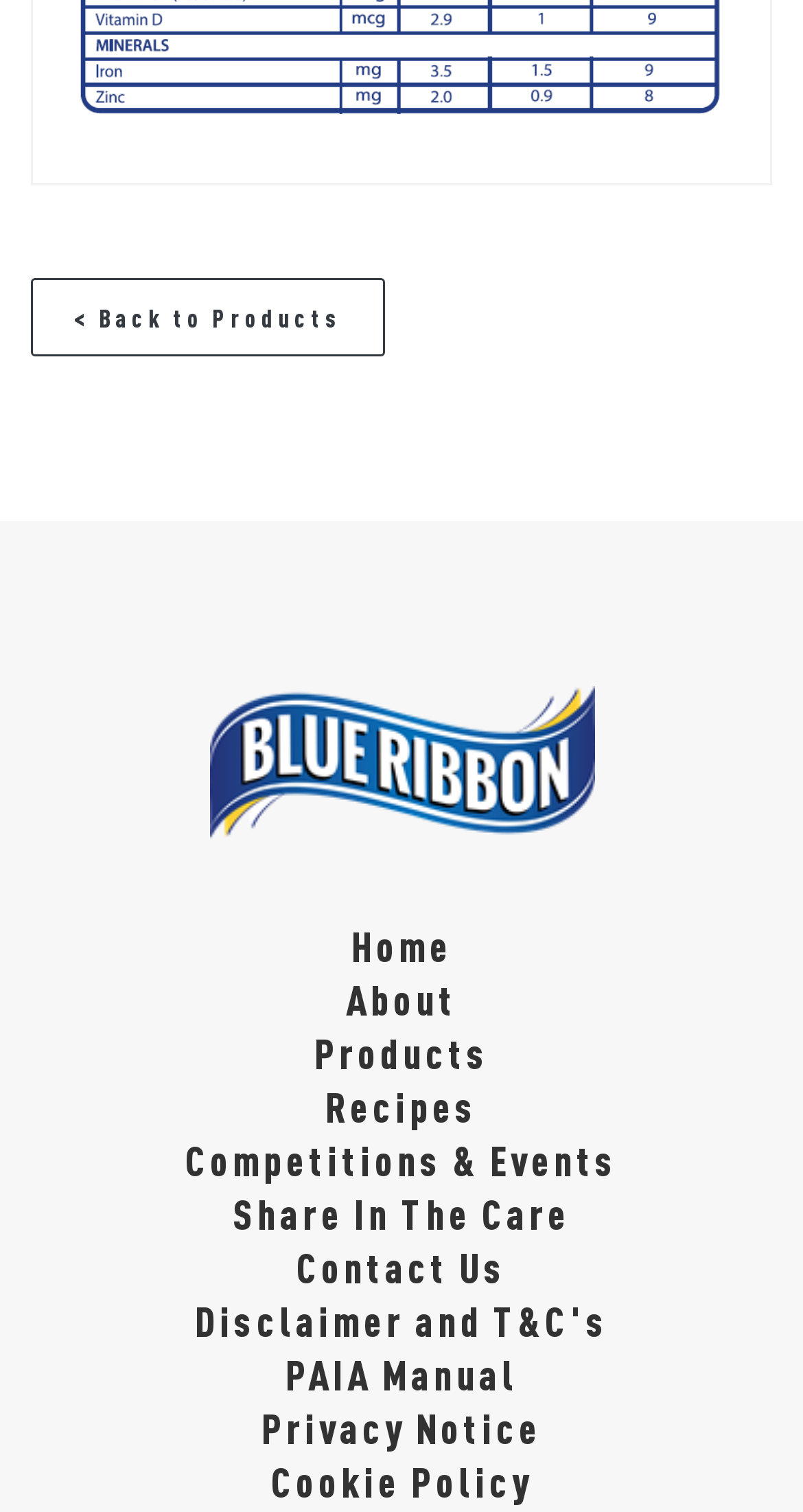How many links are there in the top navigation bar? Analyze the screenshot and reply with just one word or a short phrase.

9